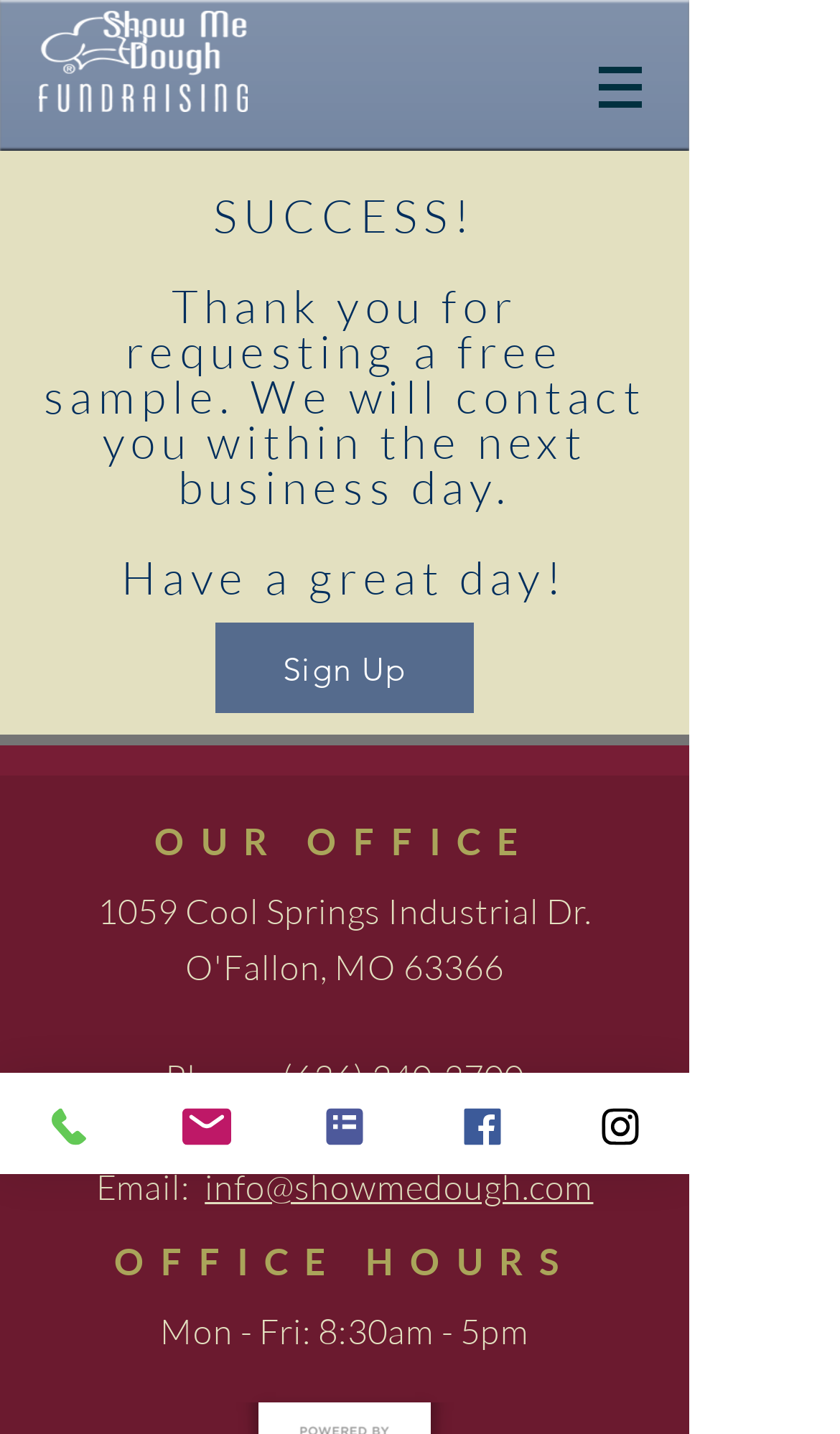What is the company's email address?
Using the details shown in the screenshot, provide a comprehensive answer to the question.

I found the email address by looking at the 'OUR OFFICE' section, where it lists the company's contact information, including the email address.